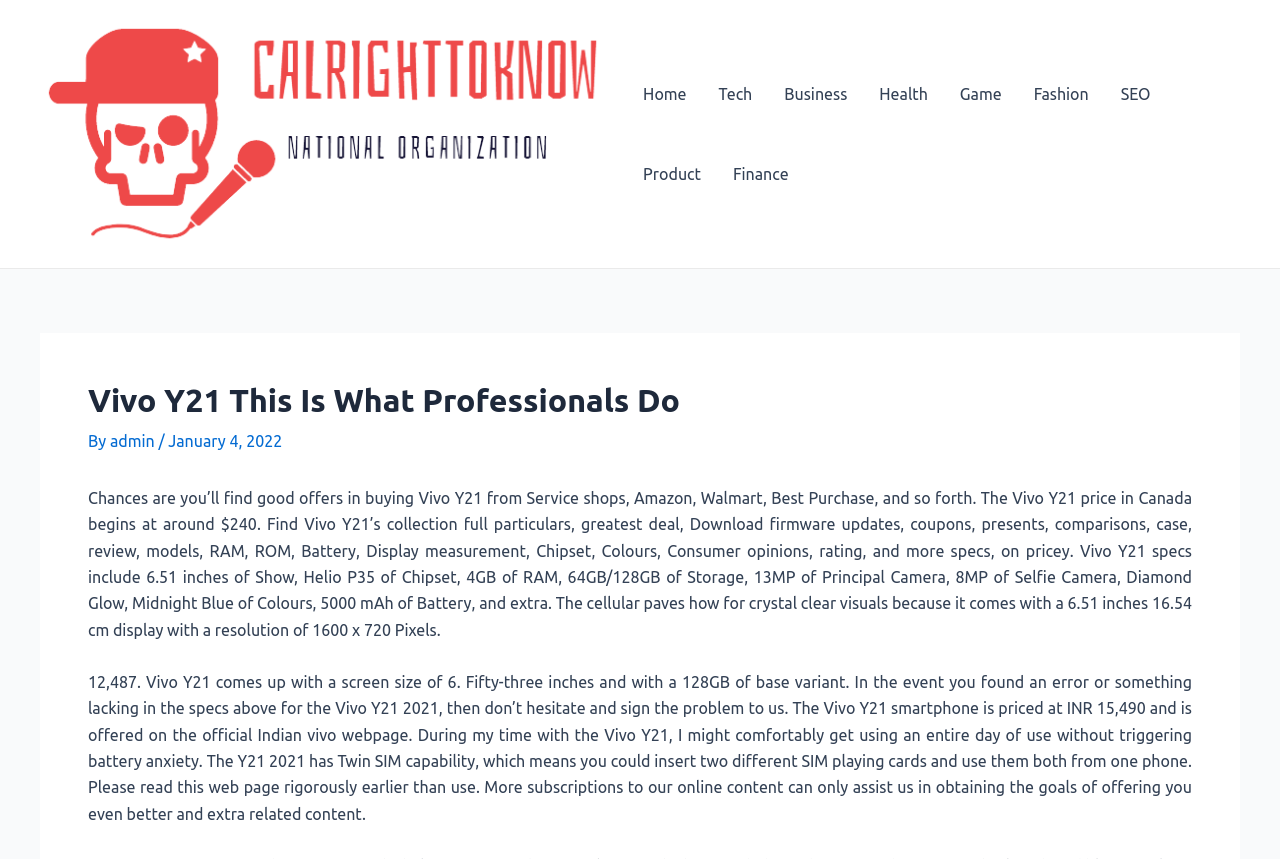Provide a thorough description of the webpage's content and layout.

The webpage is about the Vivo Y21 smartphone, with a focus on its features and specifications. At the top left, there is a link to an unknown destination. Below it, a navigation menu is situated, spanning almost the entire width of the page, with links to various categories such as Home, Tech, Business, Health, Game, Fashion, SEO, Product, and Finance.

The main content of the page is divided into two sections. The first section has a header with the title "Vivo Y21 This Is What Professionals Do" and provides information about the author and the date of publication, January 4, 2022. Below the header, there is a block of text that discusses the availability and pricing of the Vivo Y21 in Canada, as well as its key specifications, including display size, chipset, RAM, storage, camera, and battery.

The second section is a longer block of text that provides more detailed information about the Vivo Y21's features, including its screen size, storage capacity, and dual SIM capability. It also mentions the phone's pricing in India and the author's experience with the device's battery life. The text concludes with a note about the importance of reading the webpage carefully before use and an invitation to subscribe to the online content.